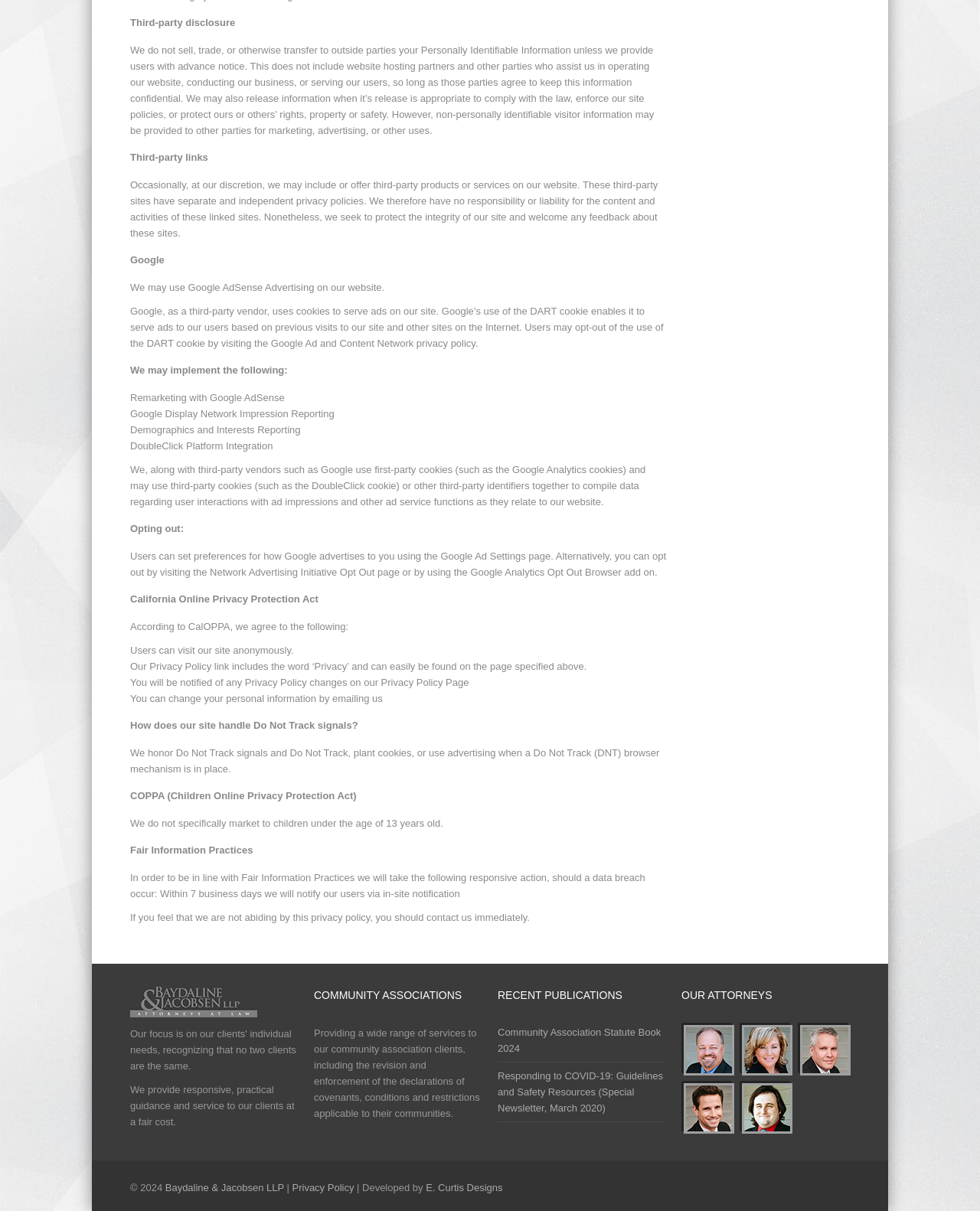Locate the bounding box coordinates of the segment that needs to be clicked to meet this instruction: "Click the 'Baydaline & Jacobsen LLP' link".

[0.169, 0.976, 0.29, 0.985]